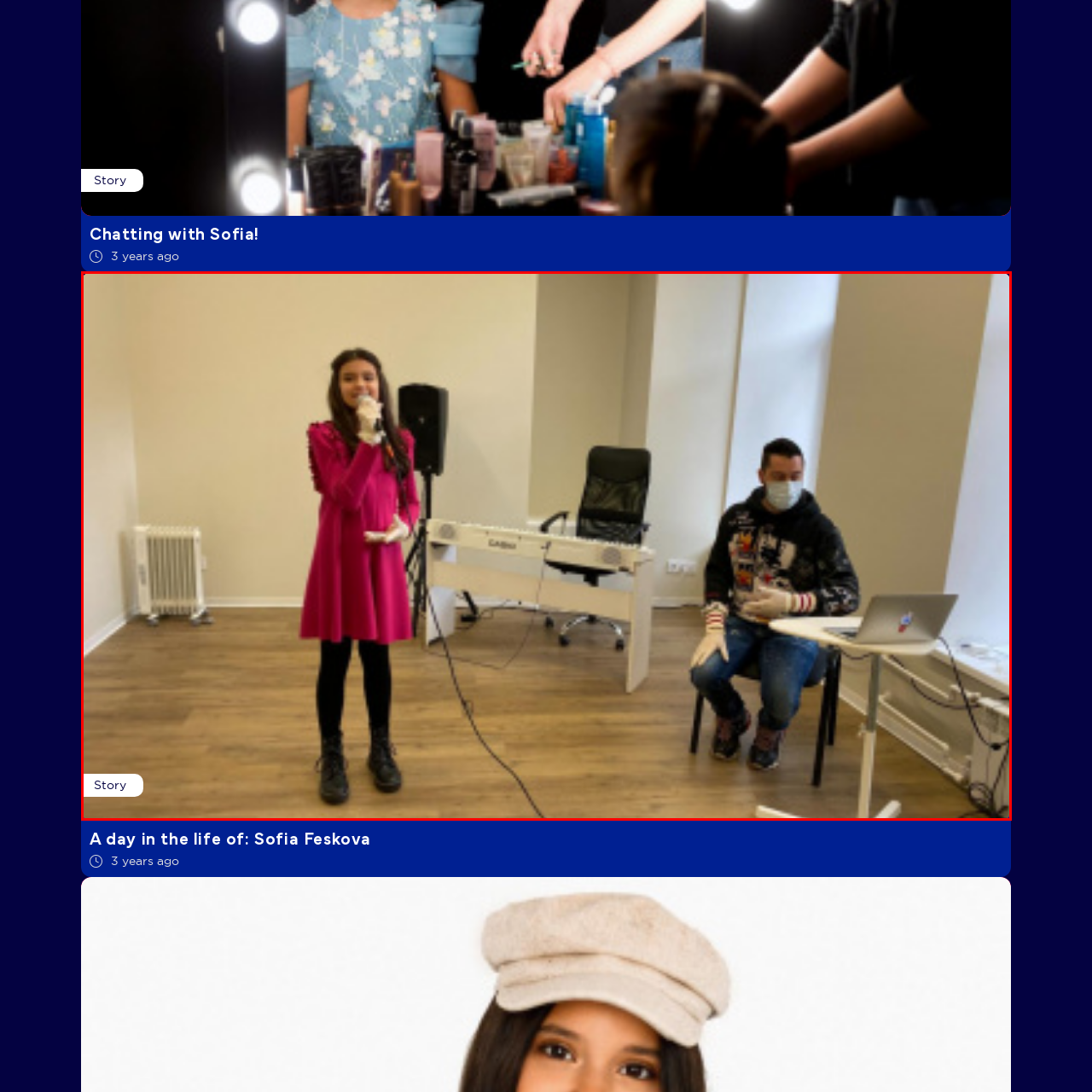Direct your attention to the image encased in a red frame, What is the young man wearing on his head? Please answer in one word or a brief phrase.

A mask